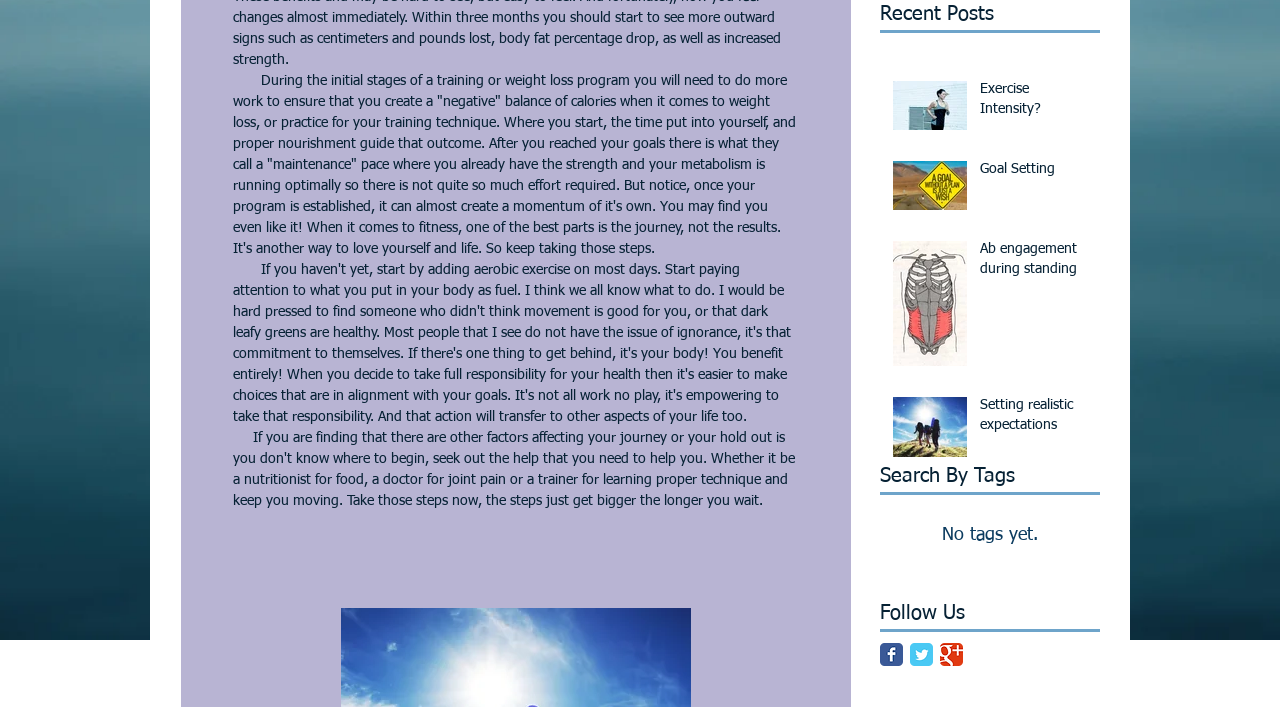Based on the element description Ab engagement during standing, identify the bounding box coordinates for the UI element. The coordinates should be in the format (top-left x, top-left y, bottom-right x, bottom-right y) and within the 0 to 1 range.

[0.766, 0.34, 0.85, 0.406]